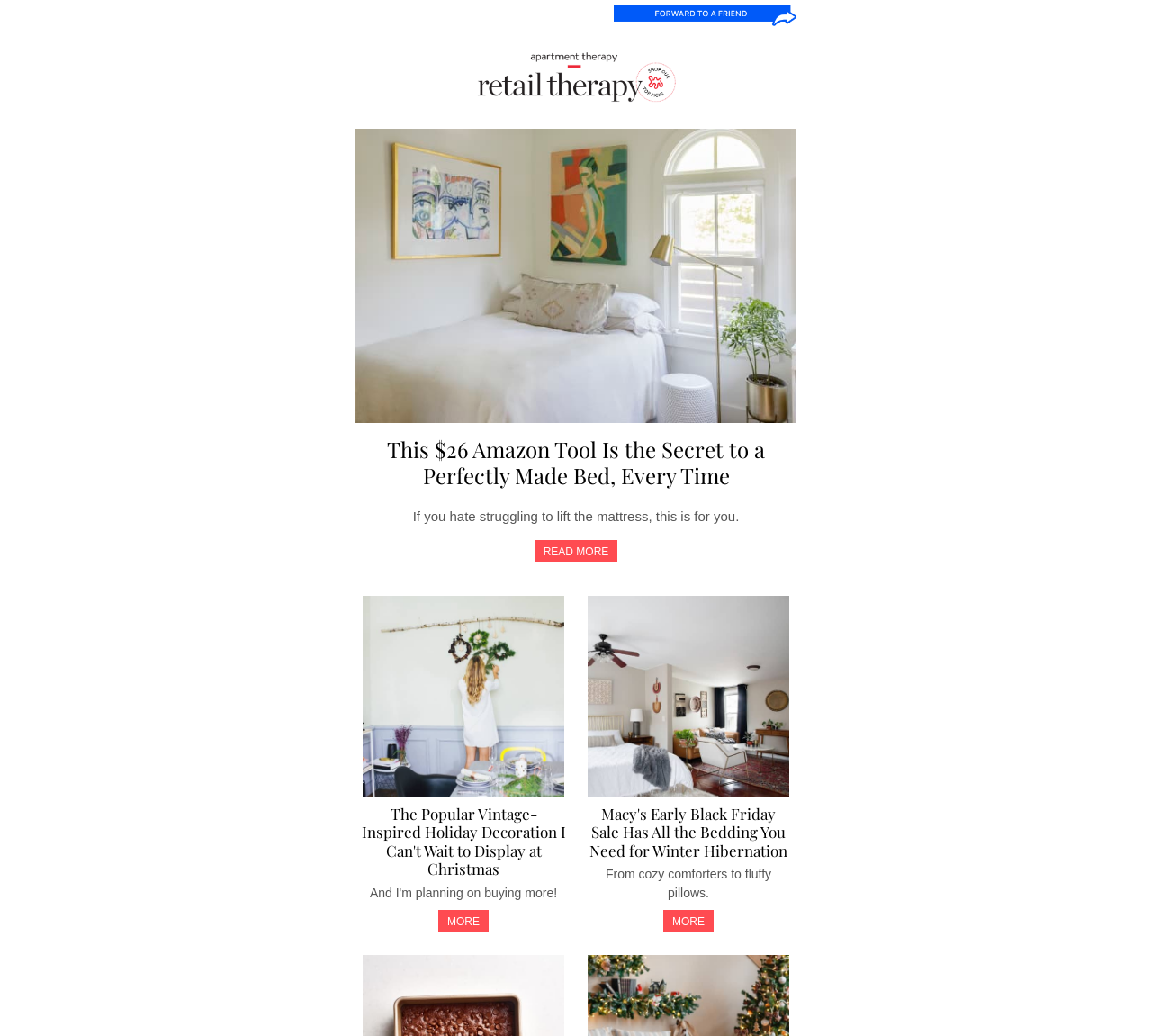Find the bounding box coordinates of the clickable area required to complete the following action: "Click on the link to read more about the $26 Amazon tool".

[0.336, 0.42, 0.664, 0.472]